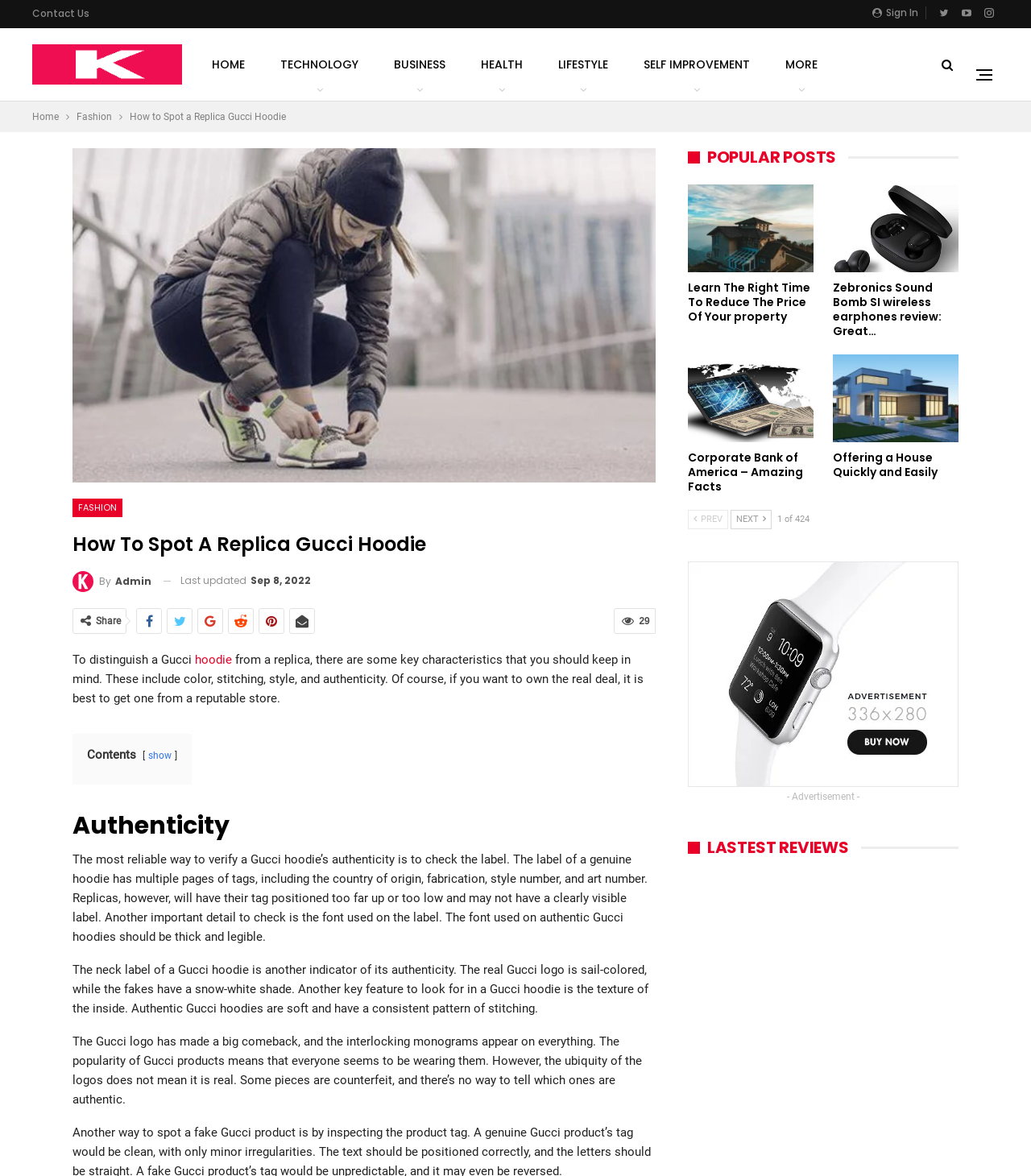Look at the image and write a detailed answer to the question: 
How many pages of tags does a genuine Gucci hoodie have?

The article states that the label of a genuine hoodie has multiple pages of tags, including the country of origin, fabrication, style number, and art number.